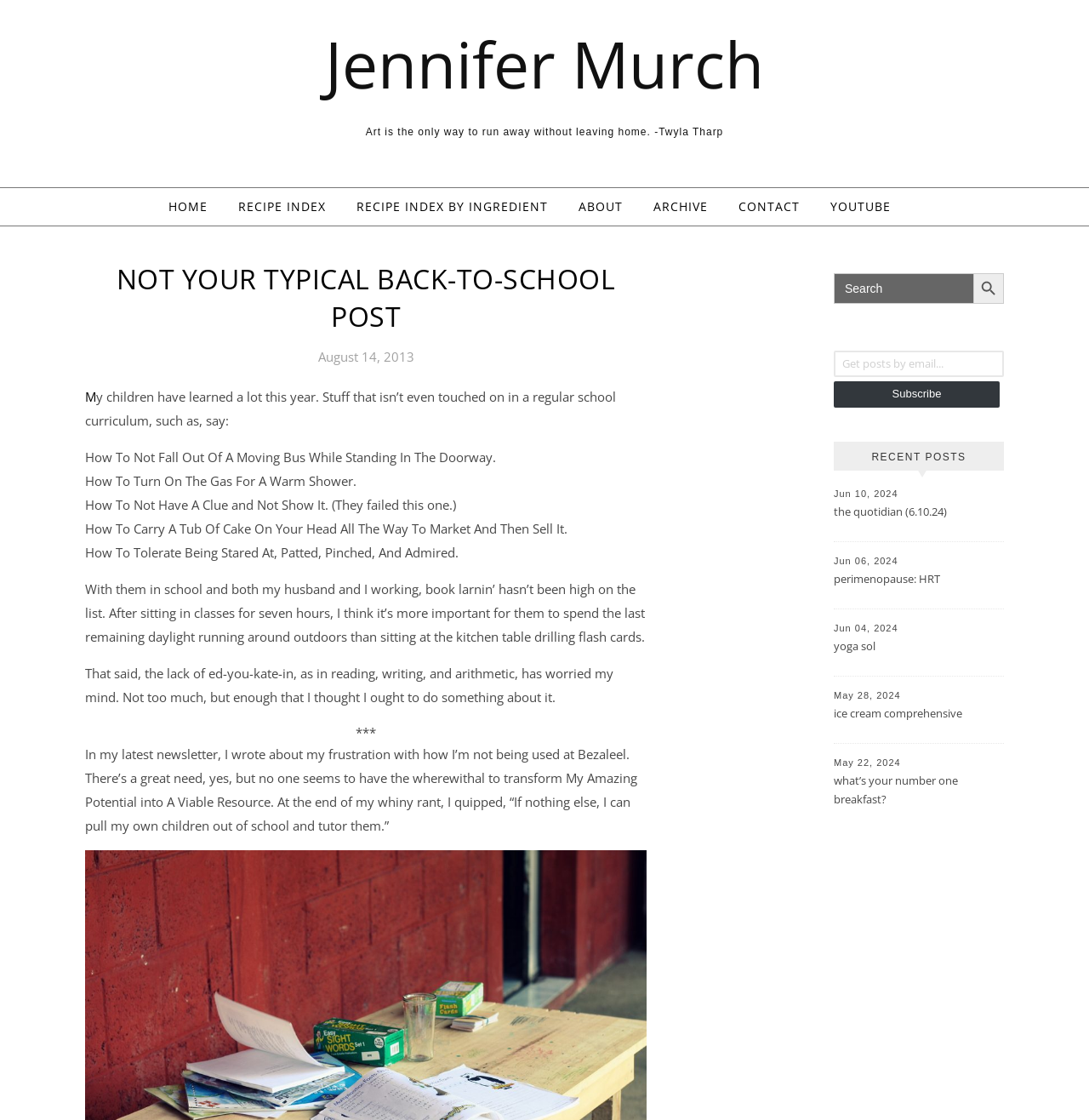Indicate the bounding box coordinates of the clickable region to achieve the following instruction: "Read the 'not your typical back-to-school post'."

[0.078, 0.233, 0.594, 0.299]